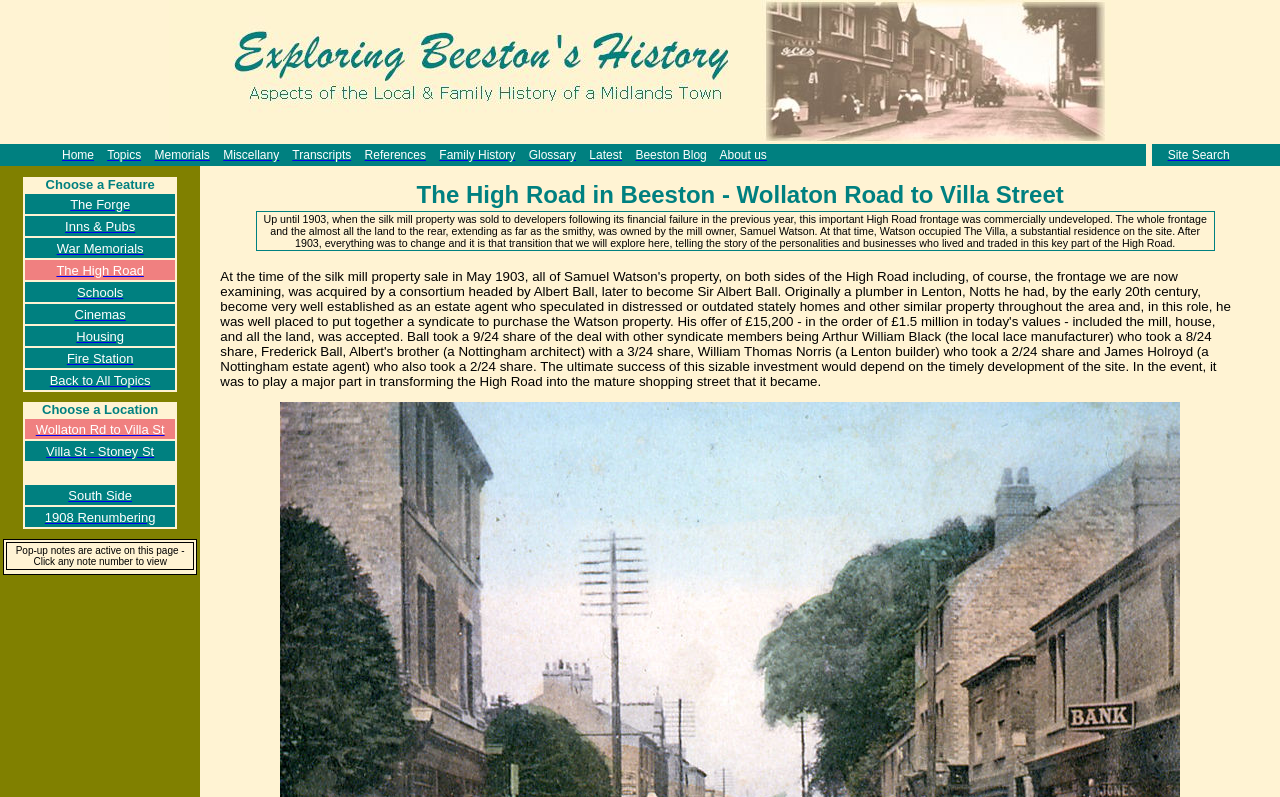Please locate the bounding box coordinates of the element that needs to be clicked to achieve the following instruction: "Click on Home". The coordinates should be four float numbers between 0 and 1, i.e., [left, top, right, bottom].

[0.048, 0.186, 0.073, 0.203]